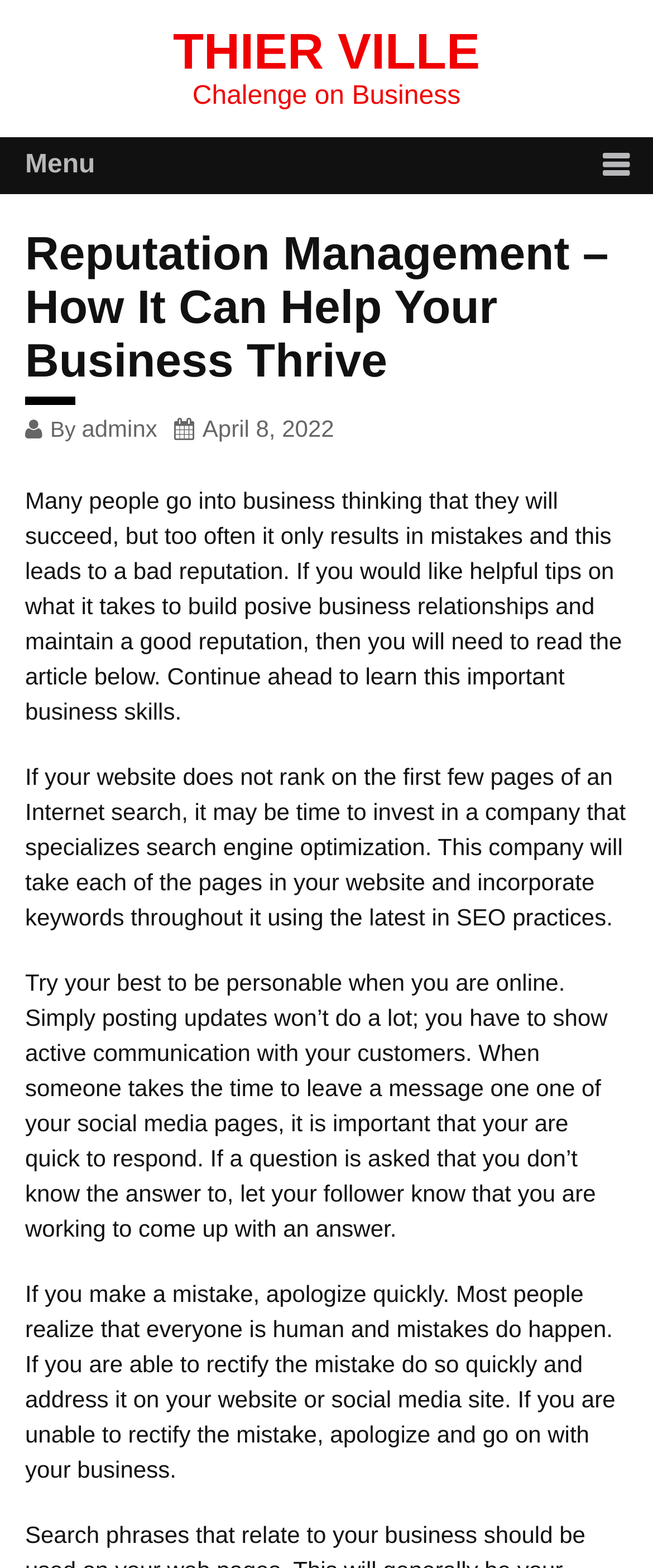Explain the webpage in detail, including its primary components.

The webpage is about reputation management and its importance for businesses. At the top, there is a heading "THIER VILLE" with a link to the same text, taking up most of the width of the page. Below it, there is another heading "Chalenge on Business". 

To the right of these headings, there is a menu with the label "Menu". Below the menu, there is a section with a heading "Reputation Management – How It Can Help Your Business Thrive" followed by the author's name "adminx" and the date "April 8, 2022". 

The main content of the page consists of four paragraphs of text. The first paragraph discusses the importance of building positive business relationships and maintaining a good reputation. The second paragraph suggests investing in a company that specializes in search engine optimization to improve website ranking. The third paragraph emphasizes the importance of being personable and responsive to customers online. The fourth paragraph advises businesses to apologize quickly if they make a mistake. 

All the elements, including the headings, menu, and paragraphs, are aligned to the left side of the page, with the menu and the main content section taking up most of the width.